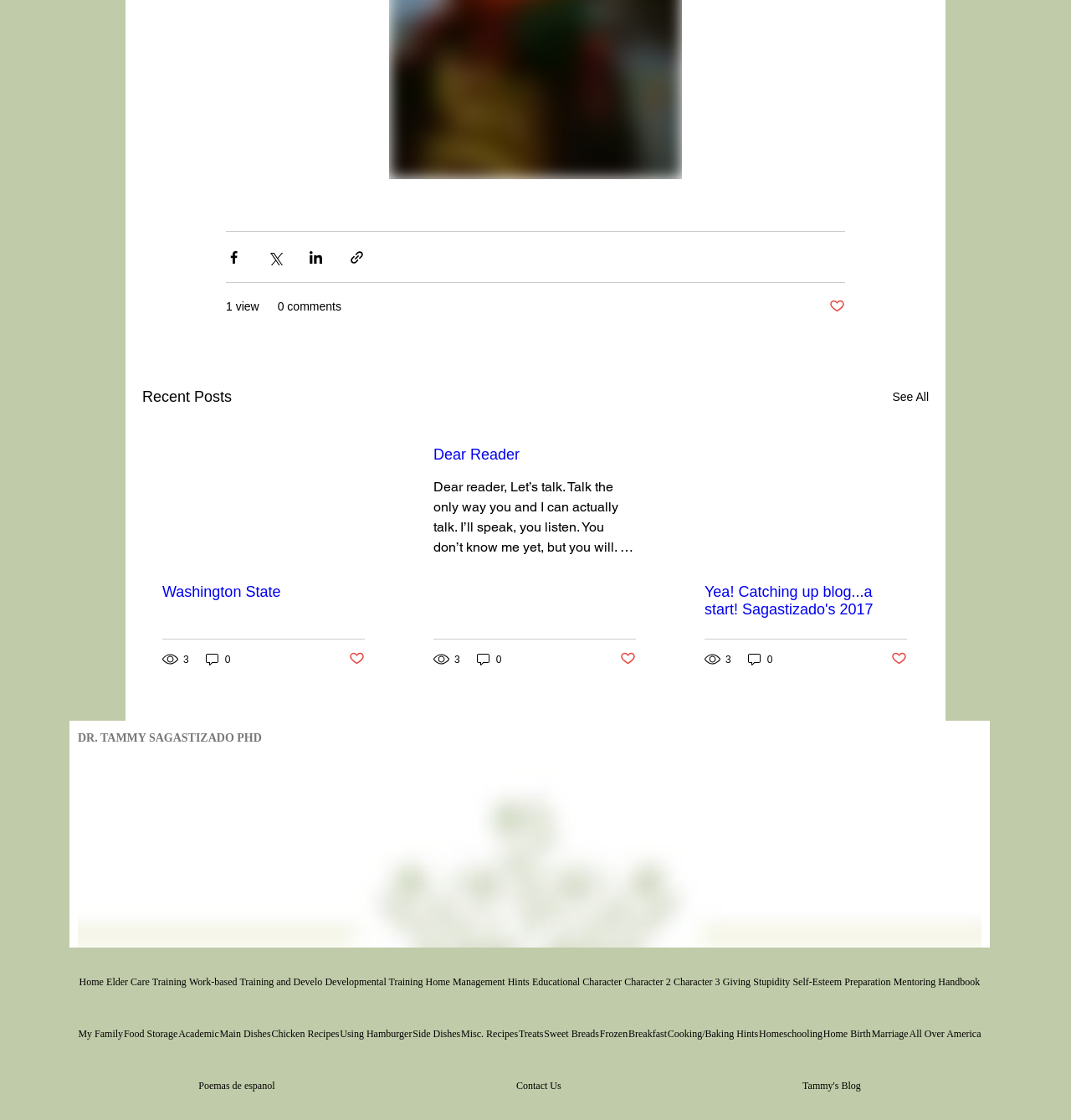Please give the bounding box coordinates of the area that should be clicked to fulfill the following instruction: "Go to the Home page". The coordinates should be in the format of four float numbers from 0 to 1, i.e., [left, top, right, bottom].

[0.073, 0.853, 0.098, 0.9]